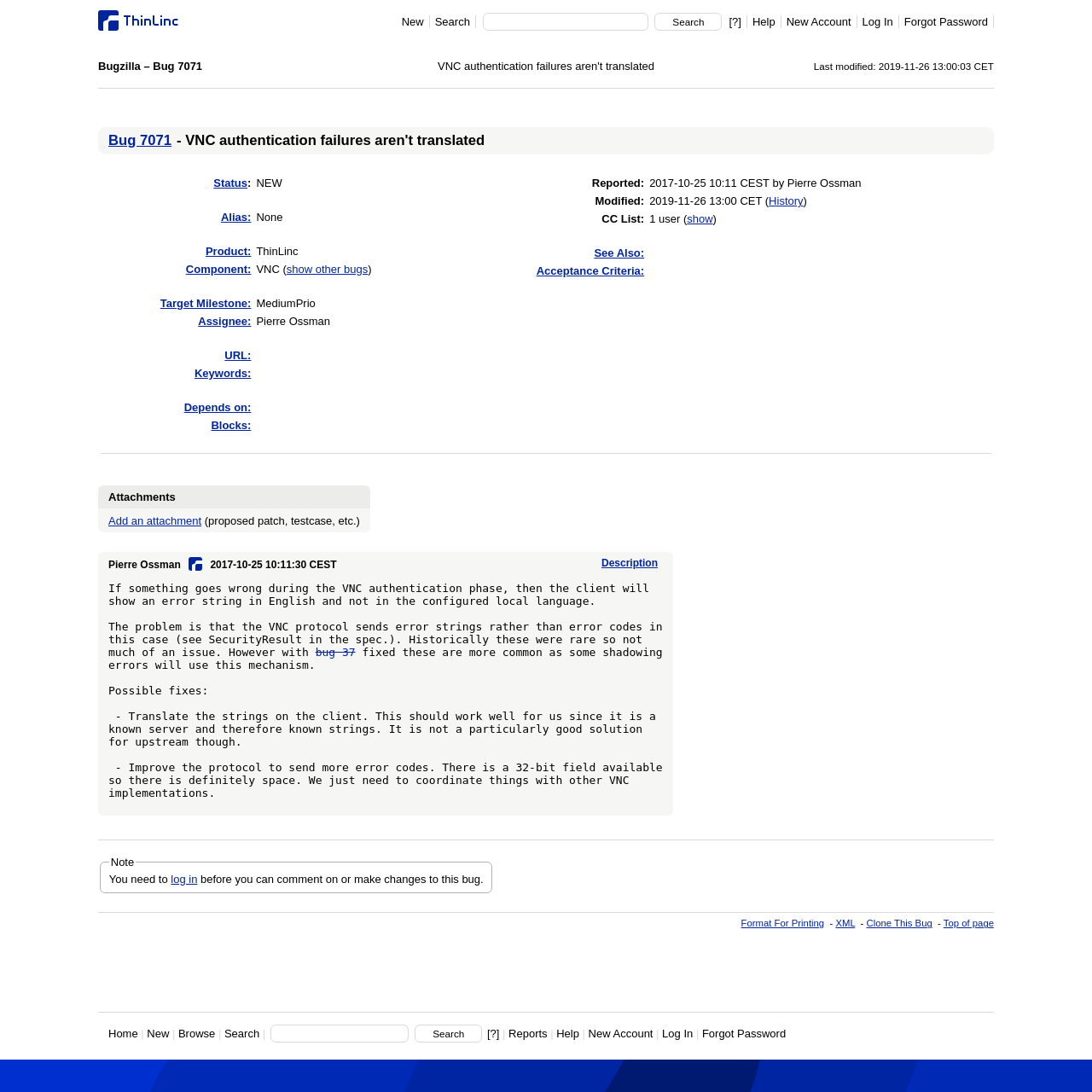Given the element description, predict the bounding box coordinates in the format (top-left x, top-left y, bottom-right x, bottom-right y), using floating point numbers between 0 and 1: Format For Printing

[0.679, 0.841, 0.755, 0.85]